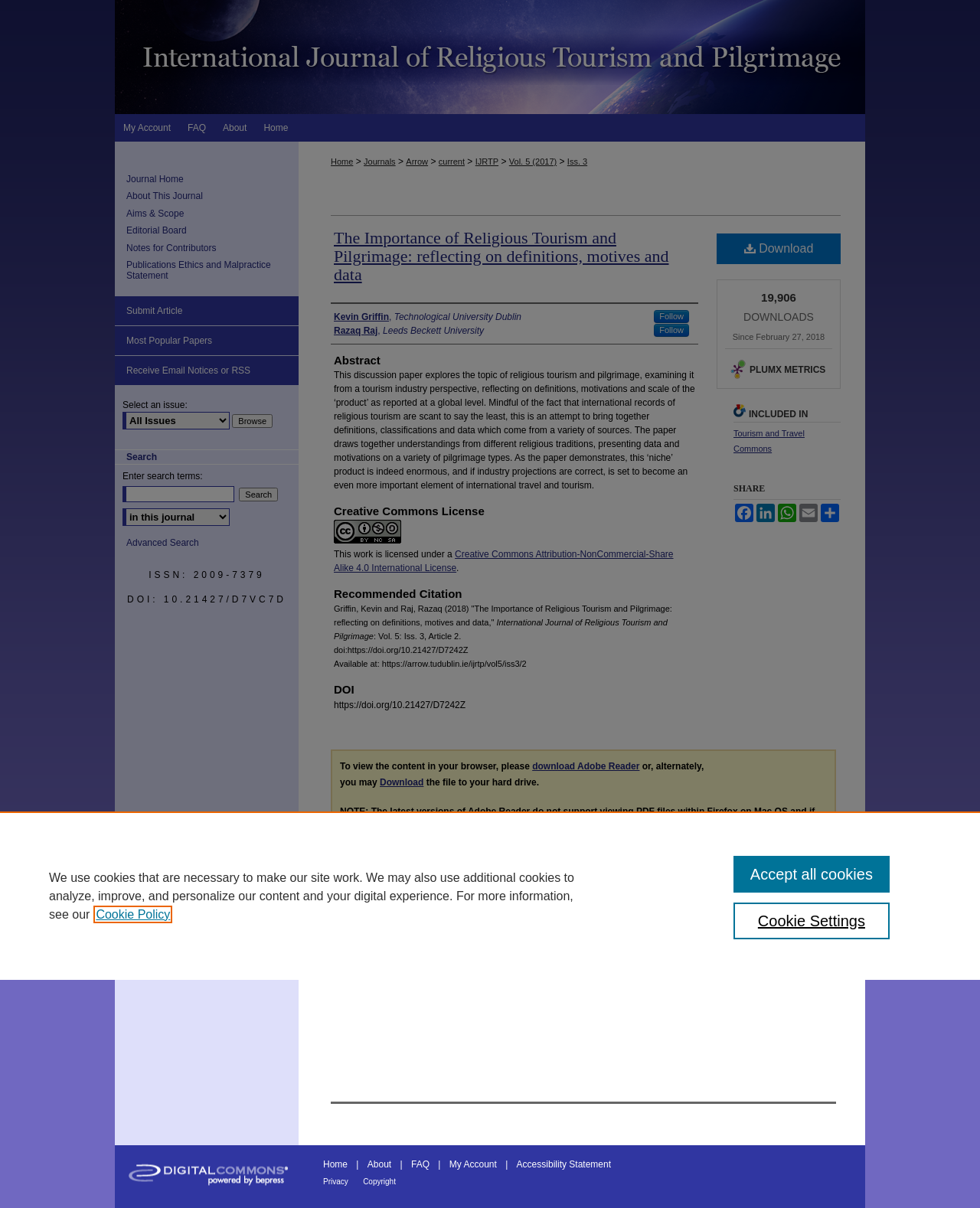Bounding box coordinates are specified in the format (top-left x, top-left y, bottom-right x, bottom-right y). All values are floating point numbers bounded between 0 and 1. Please provide the bounding box coordinate of the region this sentence describes: WhatsApp

[0.792, 0.417, 0.814, 0.432]